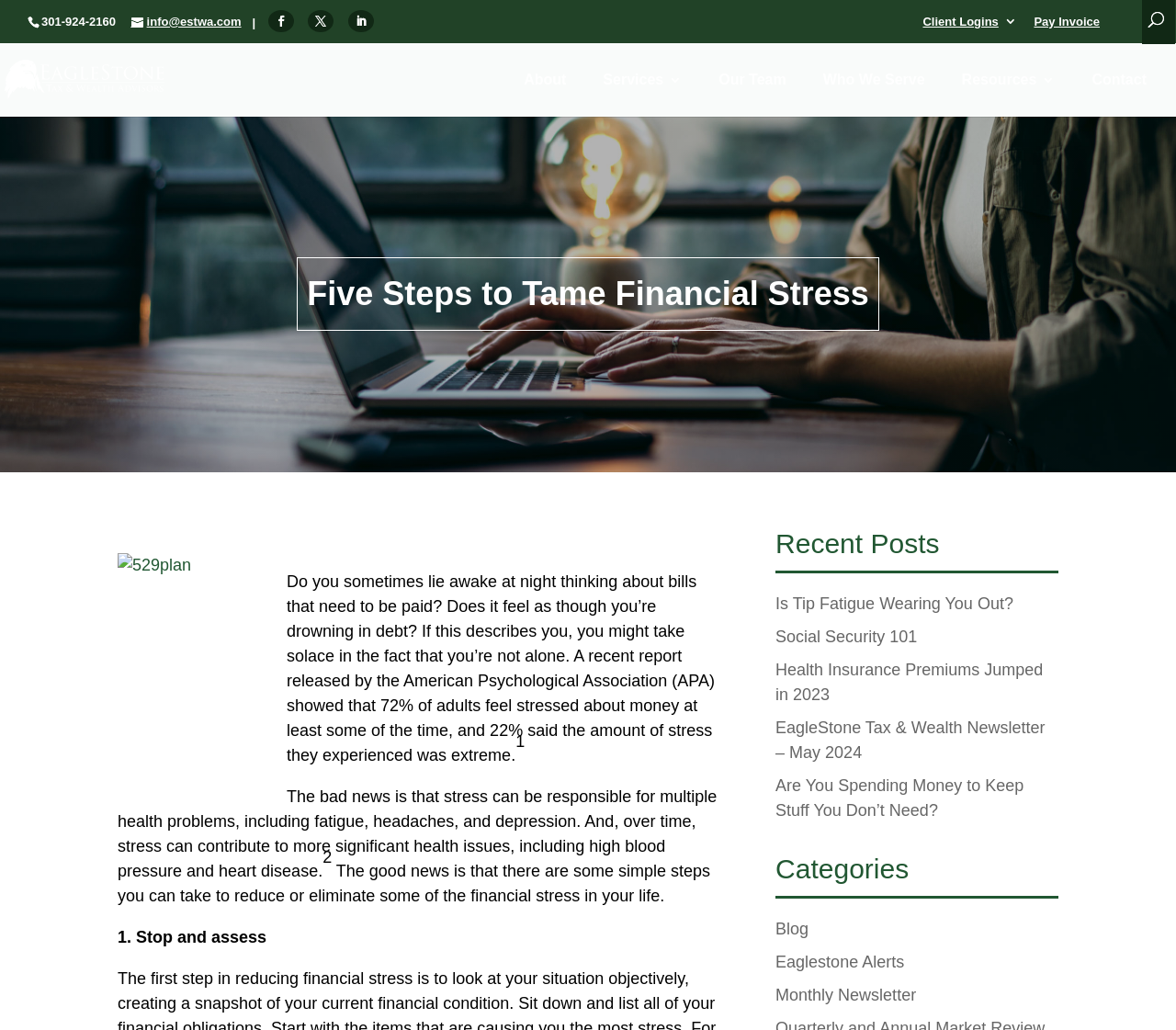Please provide the bounding box coordinates for the UI element as described: "Torrents in a VPN". The coordinates must be four floats between 0 and 1, represented as [left, top, right, bottom].

None